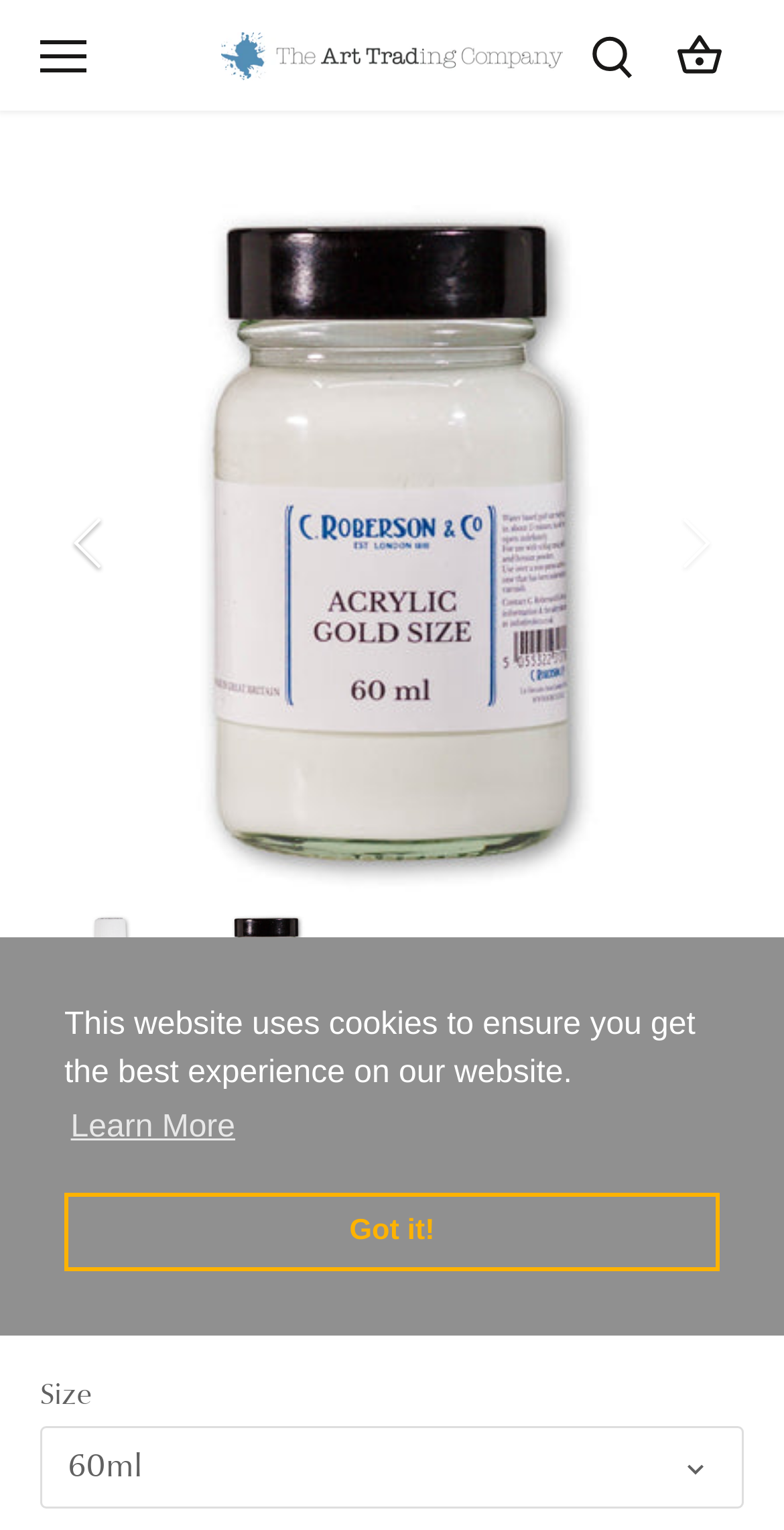What is the text on the link to open the navigation?
Provide a short answer using one word or a brief phrase based on the image.

Open navigation